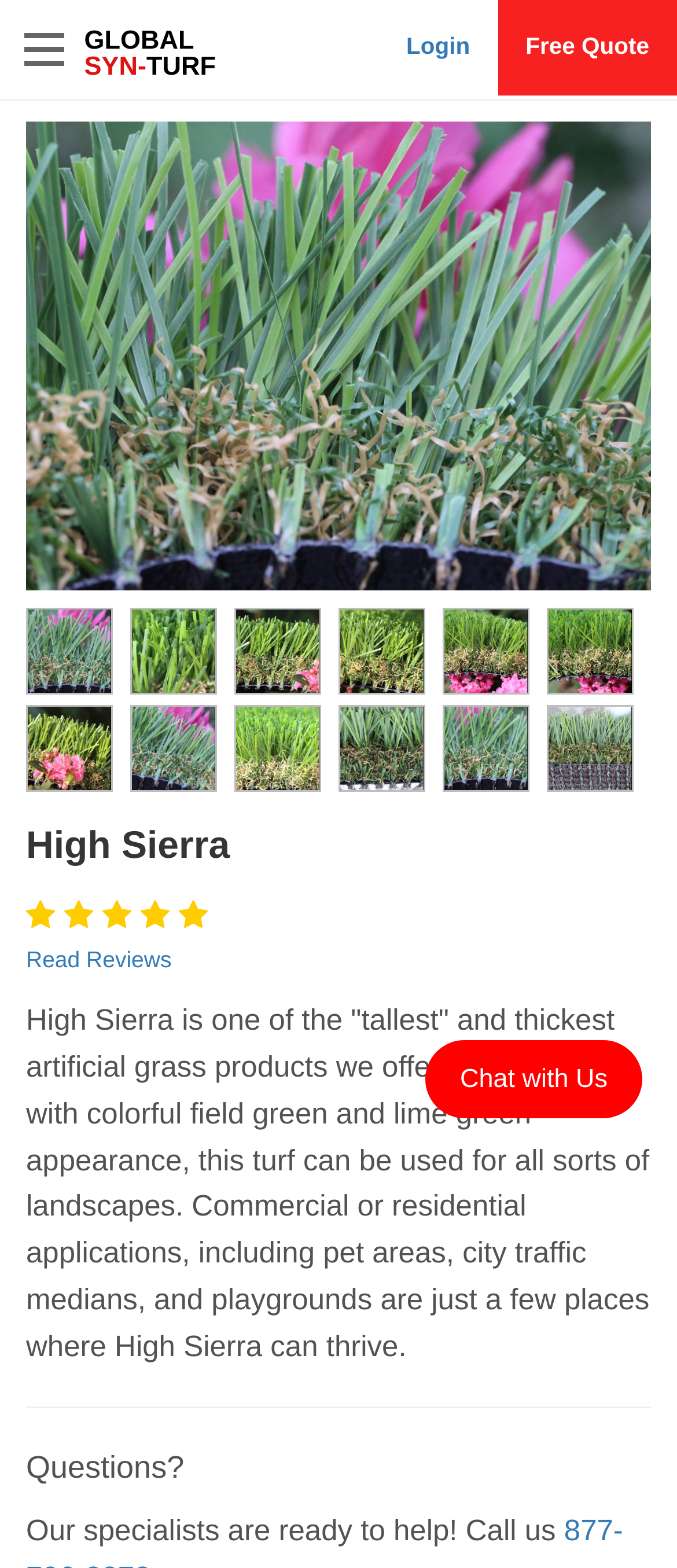Ascertain the bounding box coordinates for the UI element detailed here: "Free Quote". The coordinates should be provided as [left, top, right, bottom] with each value being a float between 0 and 1.

[0.776, 0.021, 0.959, 0.038]